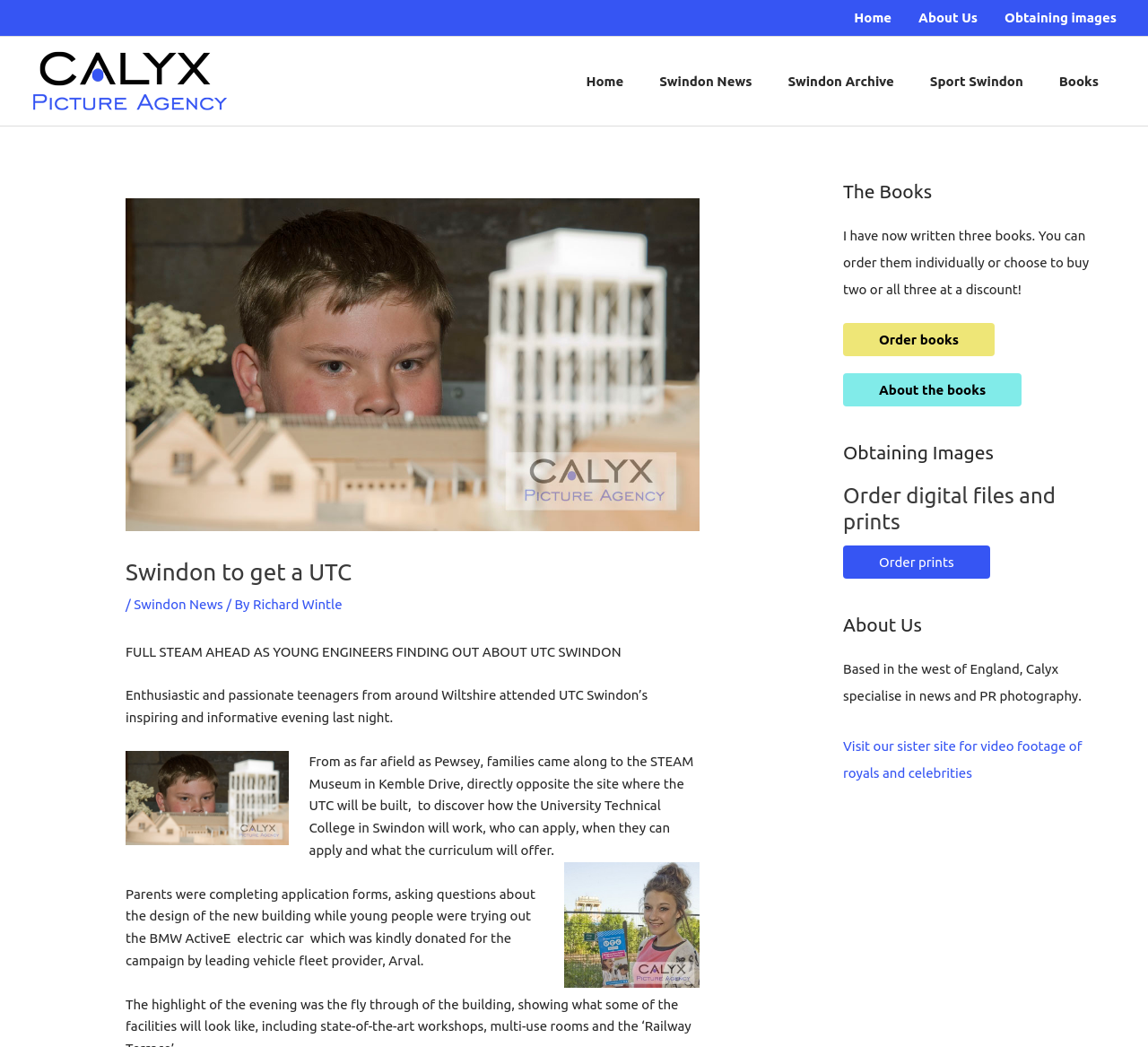What is the name of the author who wrote three books?
Give a detailed explanation using the information visible in the image.

I found the answer by reading the article and finding the sentence that mentions the author, which is '/ By Richard Wintle'.